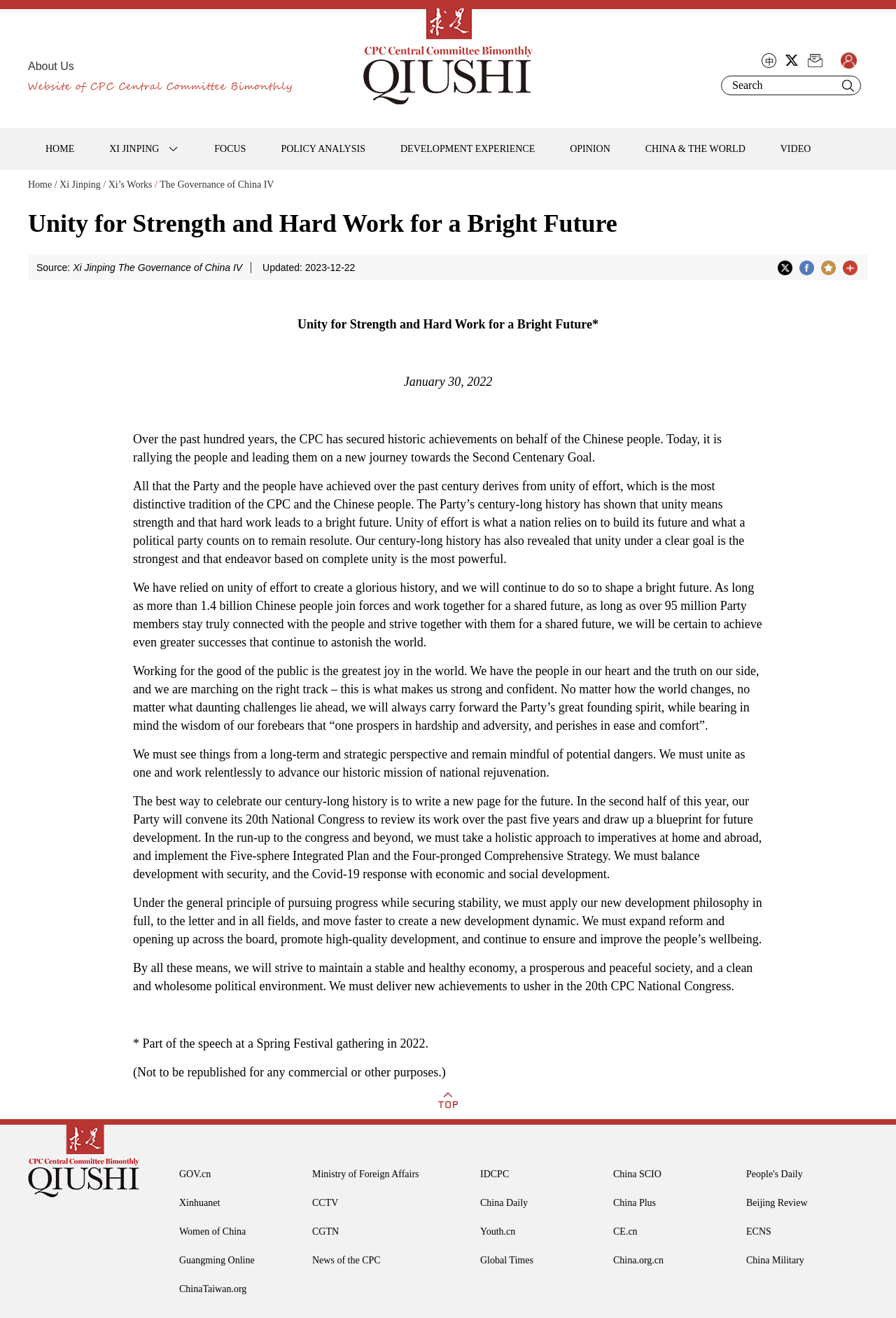Highlight the bounding box coordinates of the element that should be clicked to carry out the following instruction: "Click on the 'About Us' link". The coordinates must be given as four float numbers ranging from 0 to 1, i.e., [left, top, right, bottom].

[0.031, 0.046, 0.083, 0.055]